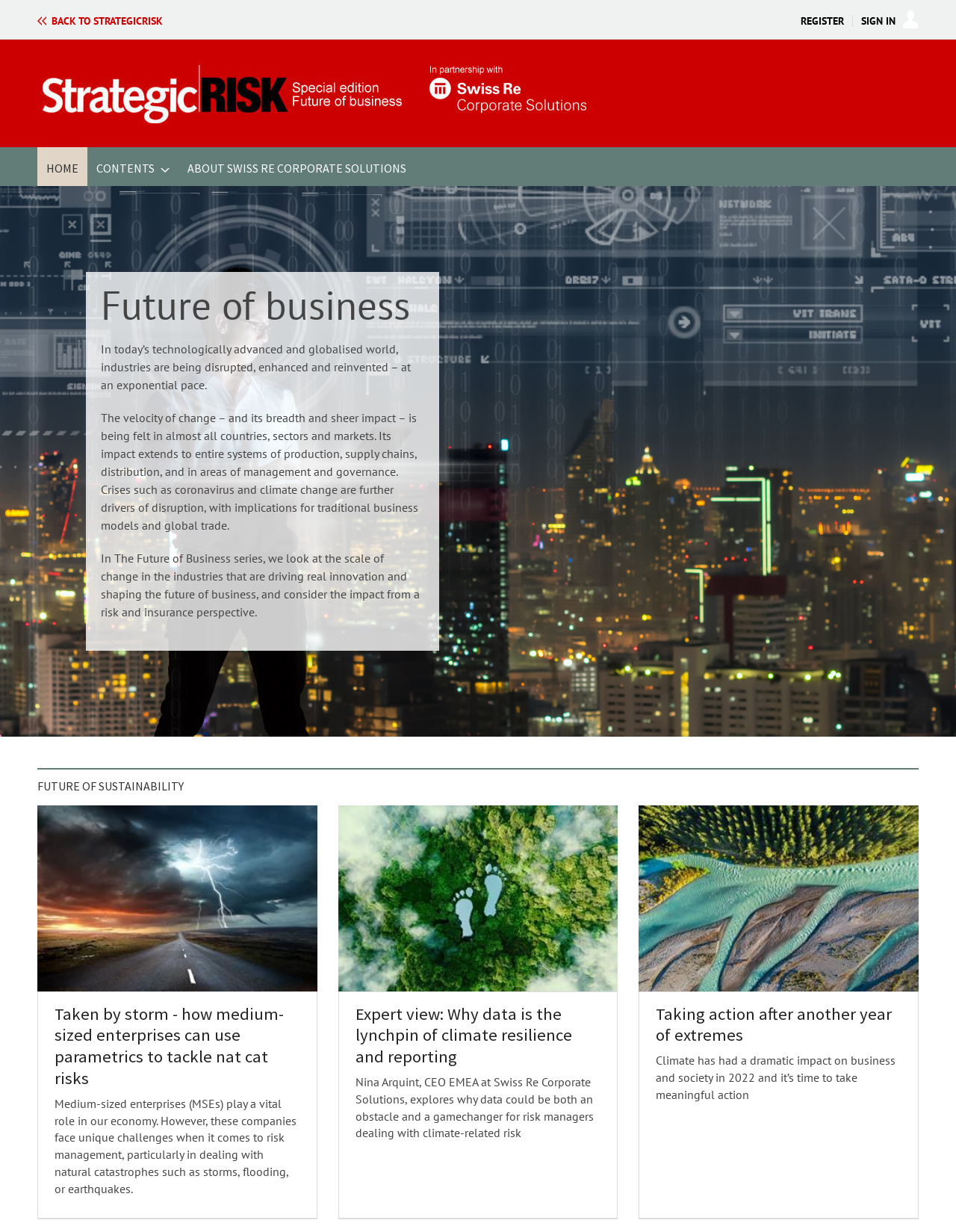From the given element description: "Future of international programmes", find the bounding box for the UI element. Provide the coordinates as four float numbers between 0 and 1, in the order [left, top, right, bottom].

[0.039, 0.236, 0.247, 0.248]